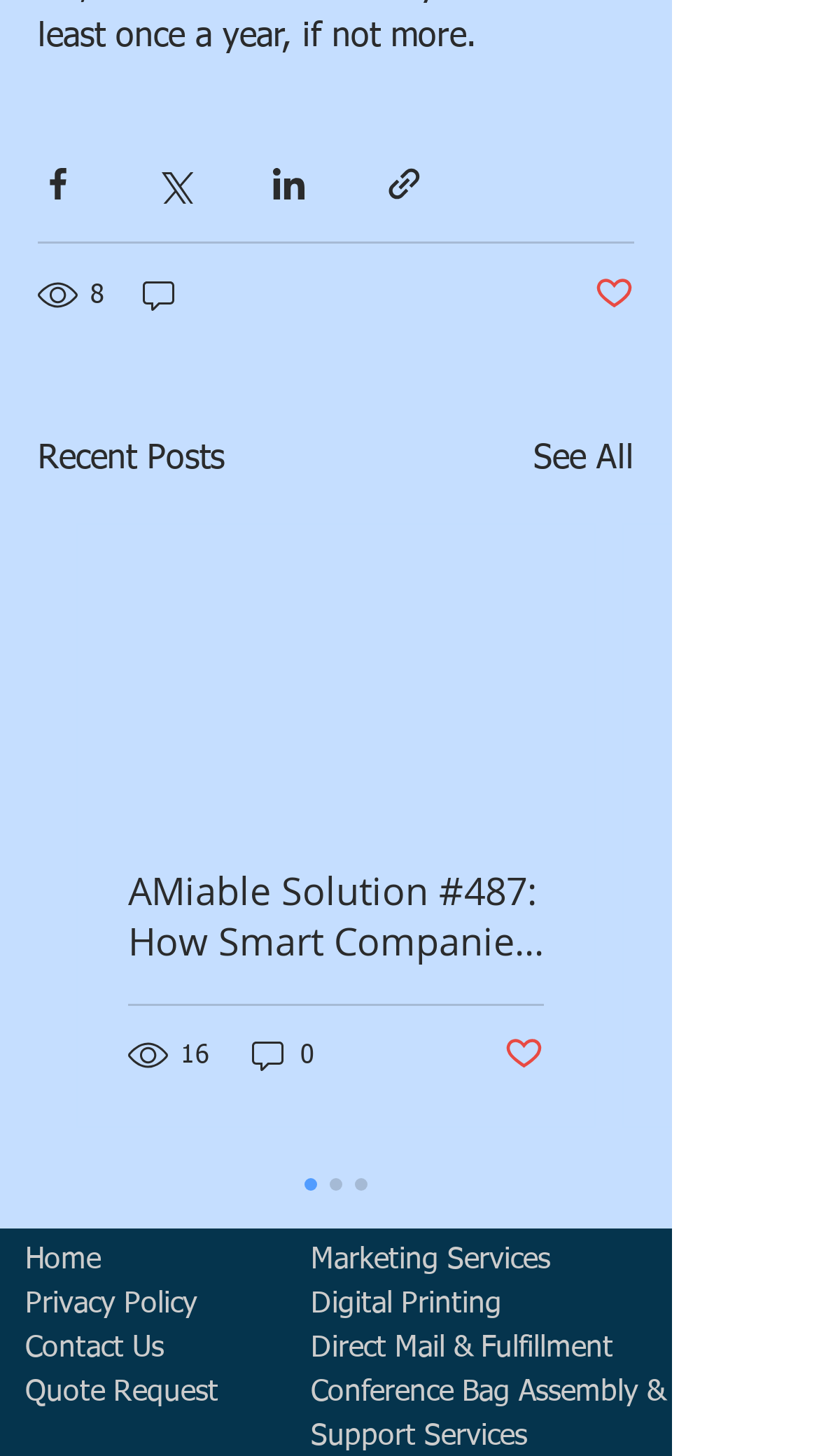Determine the bounding box coordinates of the clickable region to follow the instruction: "See all recent posts".

[0.651, 0.298, 0.774, 0.333]